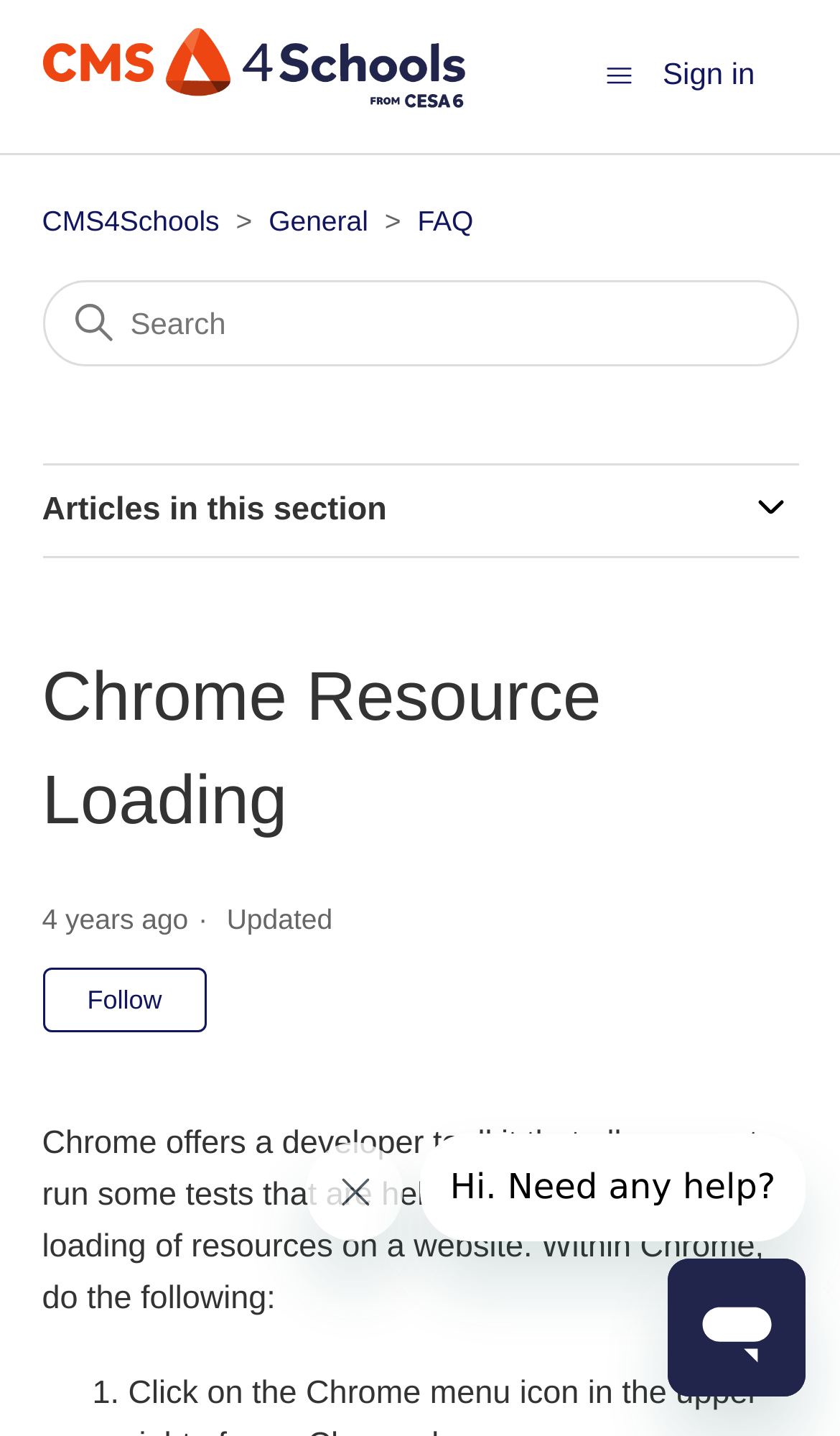Please give a concise answer to this question using a single word or phrase: 
What is the position of the search box on the webpage?

Top-right